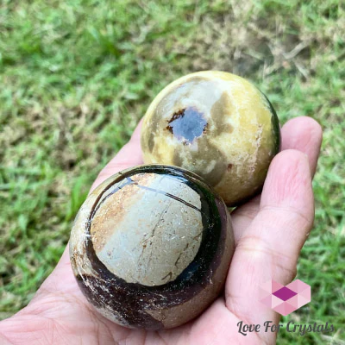Refer to the image and answer the question with as much detail as possible: What is the purpose of the spheres?

According to the caption, the spheres not only serve as decorative pieces but are also believed to possess calming and healing properties, making them popular in crystal healing practices.